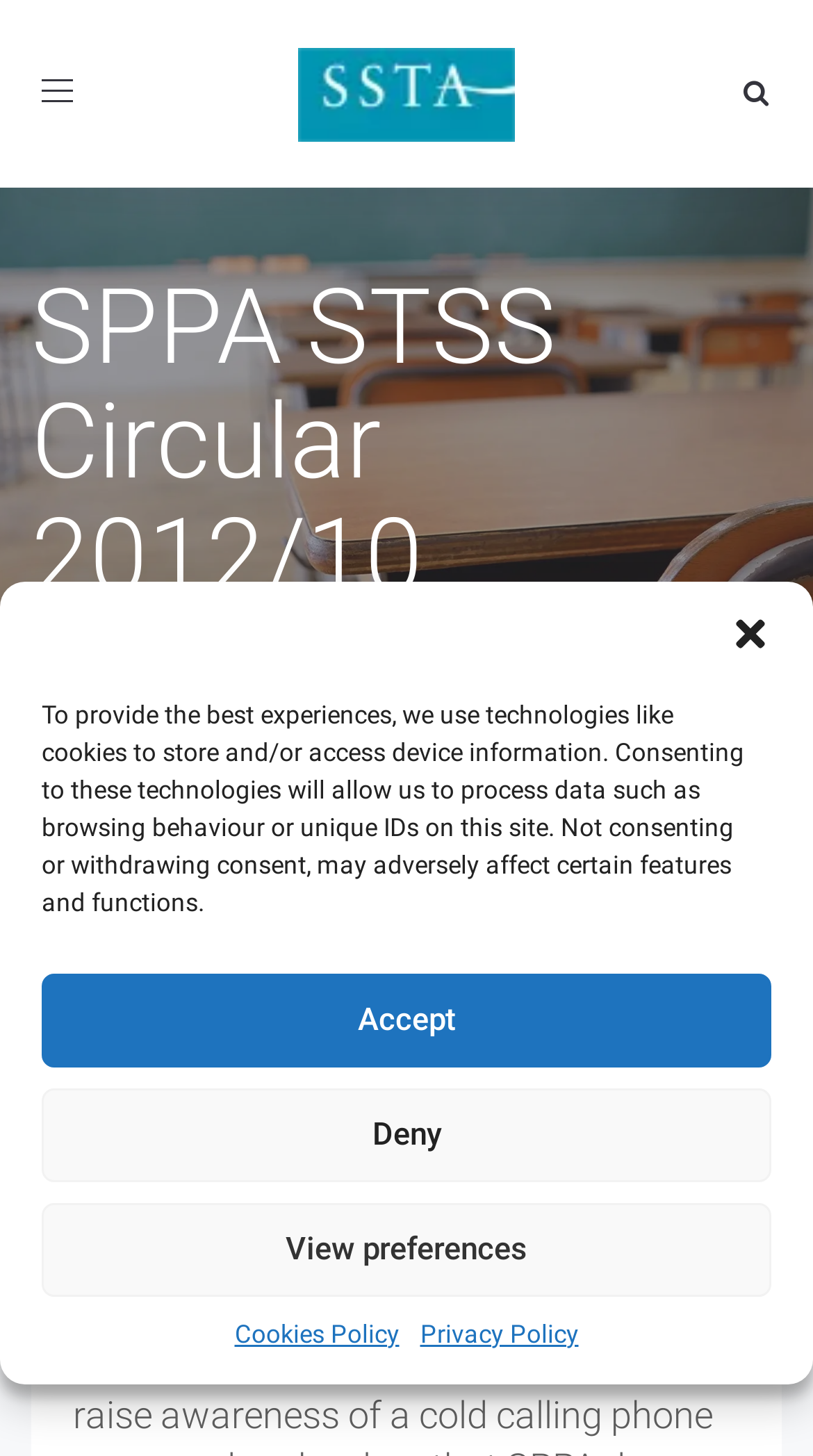Respond to the question below with a single word or phrase:
What is the name of the association?

Scottish Secondary Teachers' Association